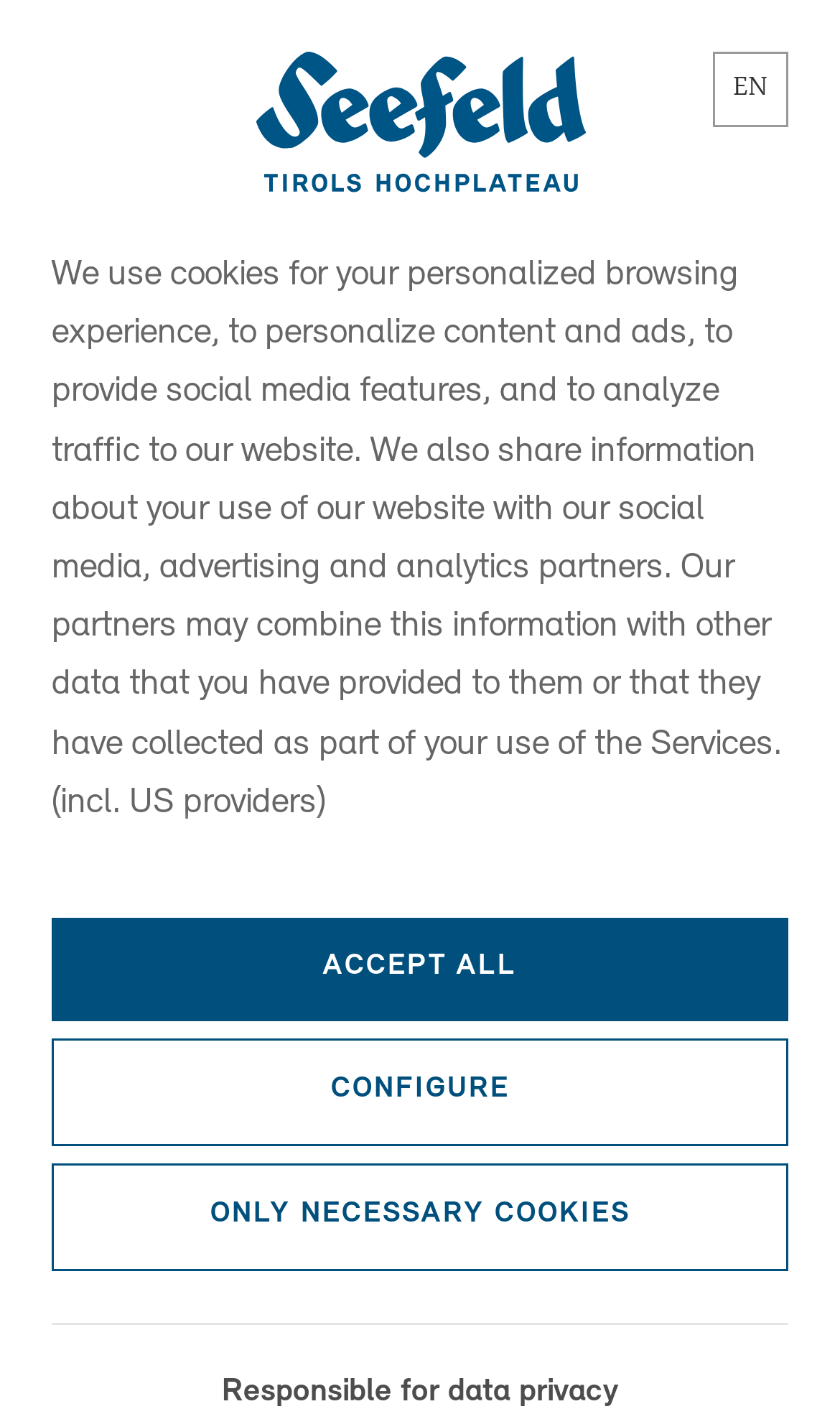Using the description: "aria-label="Logo"", identify the bounding box of the corresponding UI element in the screenshot.

[0.372, 0.018, 0.628, 0.082]